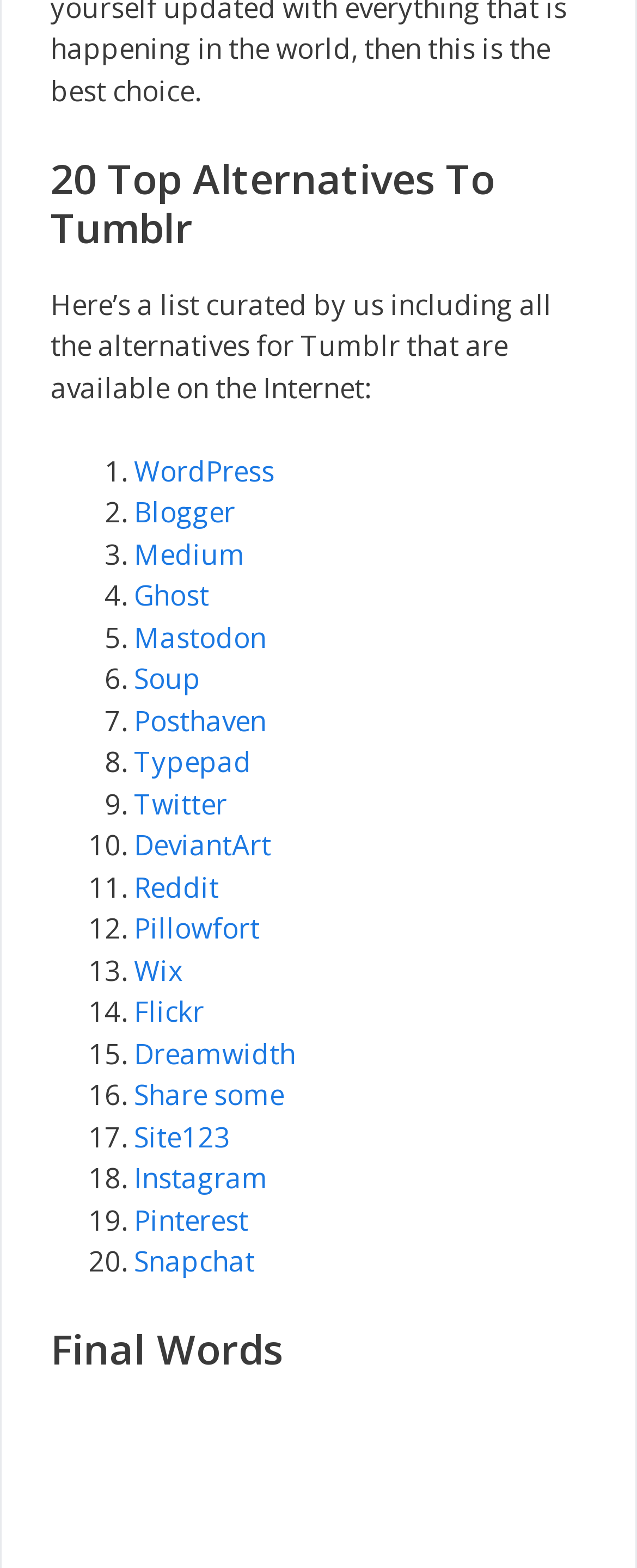From the element description Share some, predict the bounding box coordinates of the UI element. The coordinates must be specified in the format (top-left x, top-left y, bottom-right x, bottom-right y) and should be within the 0 to 1 range.

[0.21, 0.686, 0.446, 0.71]